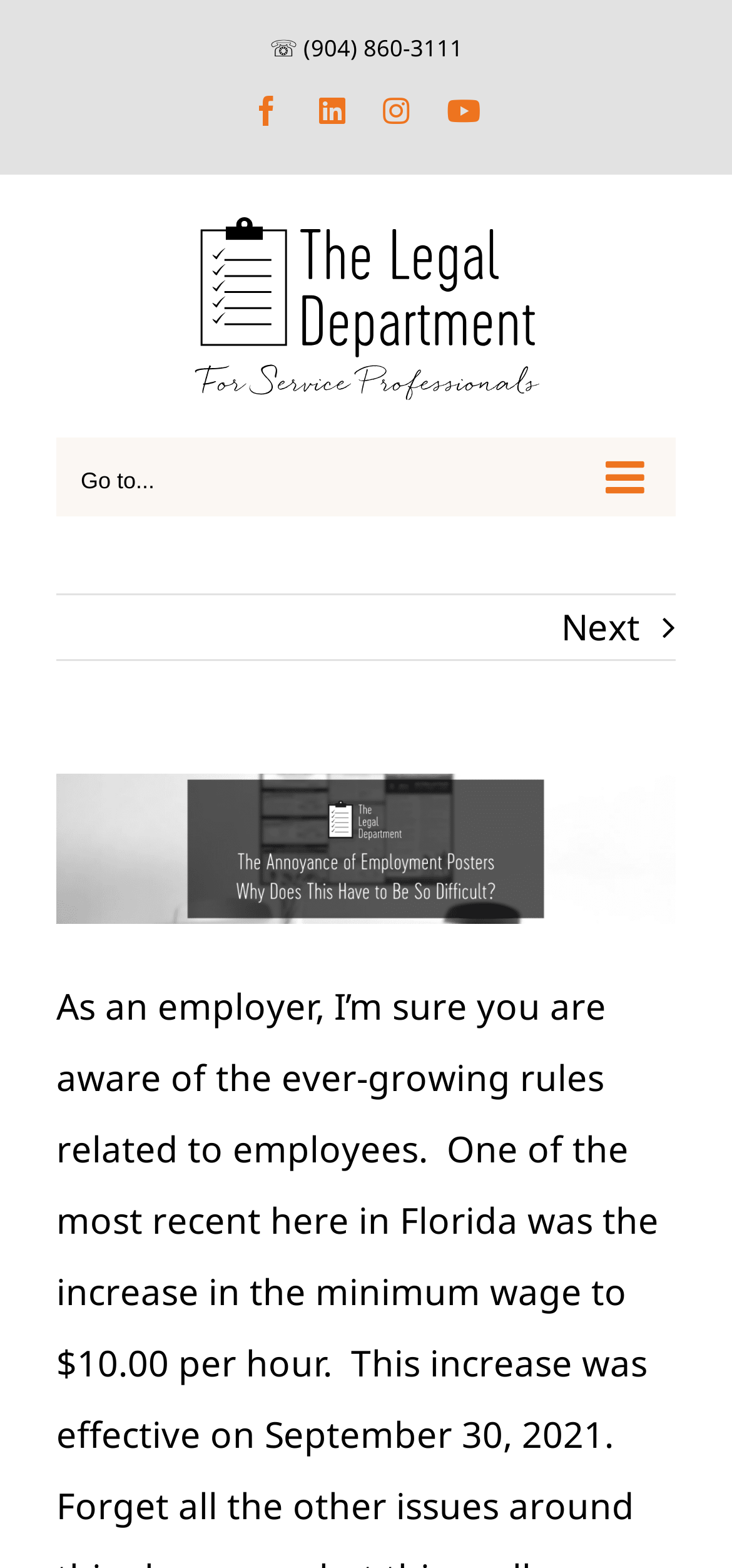Please identify the bounding box coordinates of the area that needs to be clicked to fulfill the following instruction: "Visit Facebook page."

[0.344, 0.062, 0.385, 0.081]